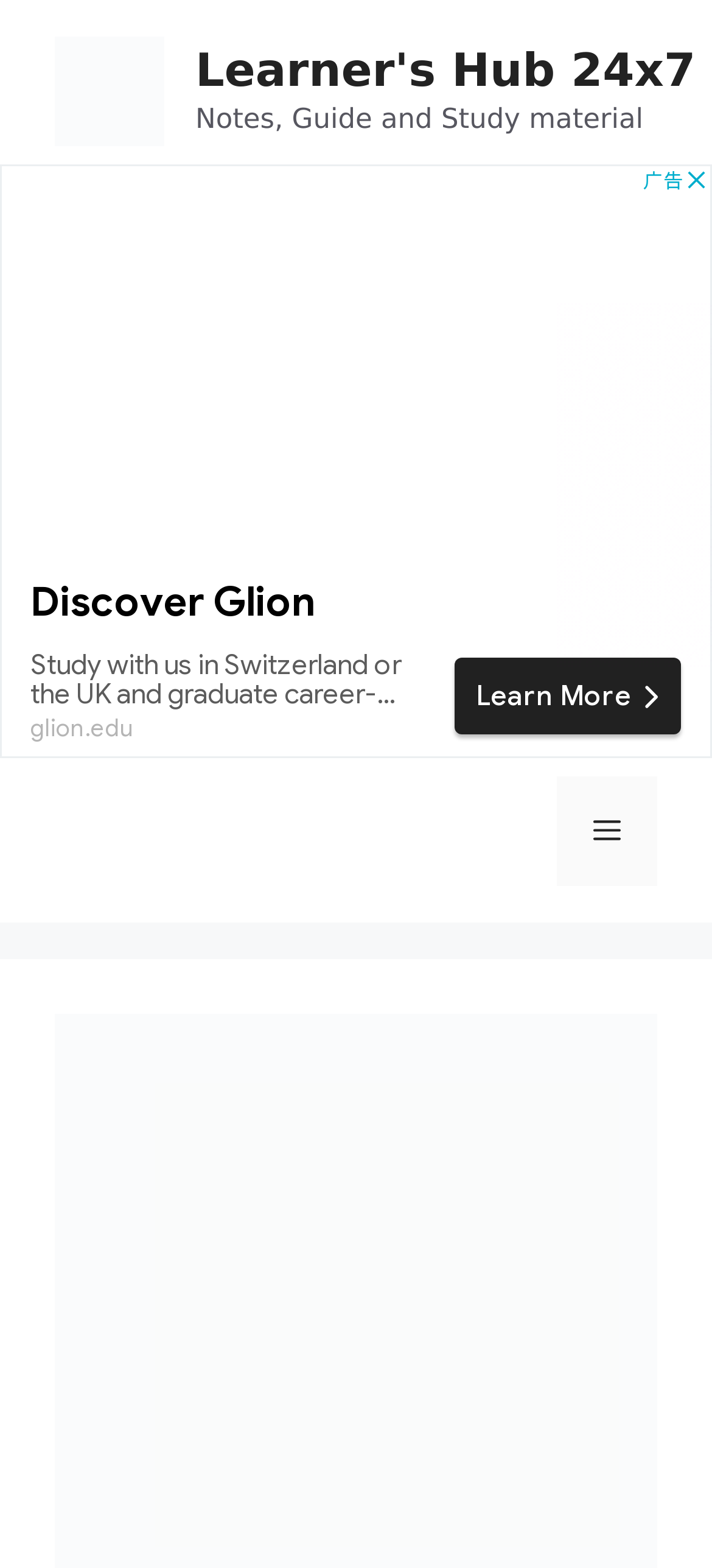Provide a thorough and detailed response to the question by examining the image: 
What is the name of the website?

The name of the website can be found in the banner section at the top of the webpage, where it is written as 'Learner's Hub 24x7'.